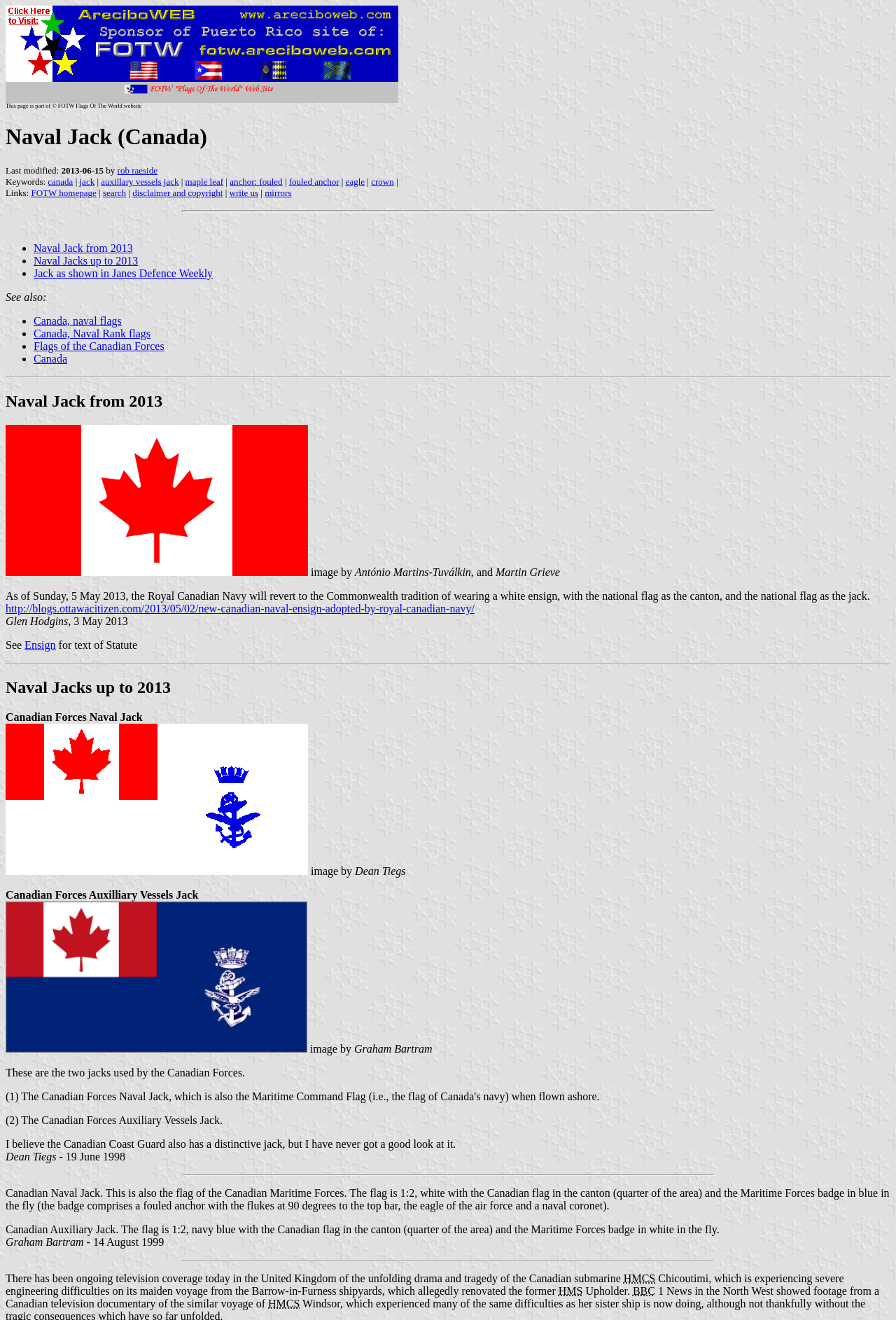Identify the bounding box coordinates for the UI element described as: "Email".

None